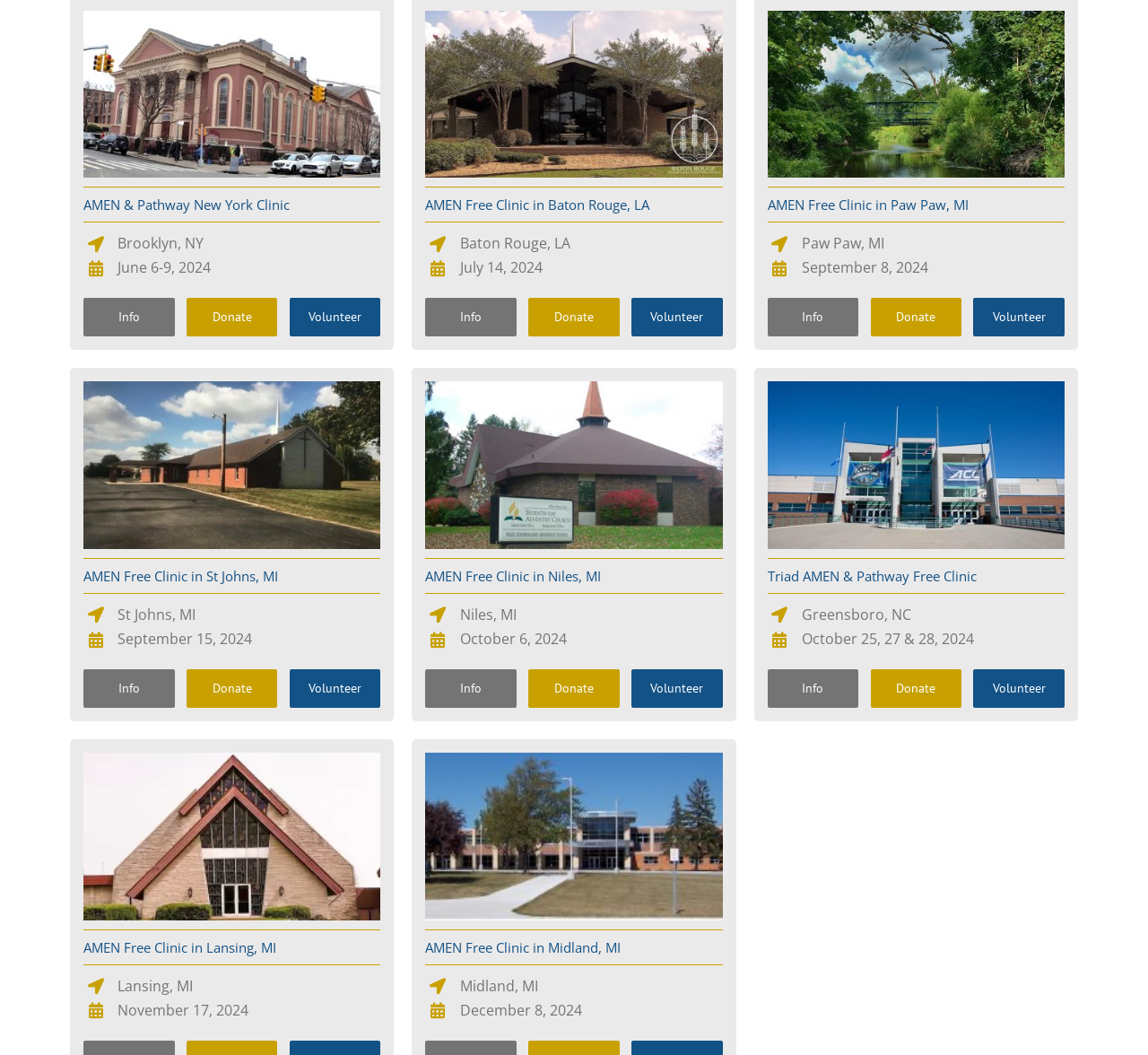Give a one-word or one-phrase response to the question:
What is the location of the first clinic listed?

Brooklyn, NY